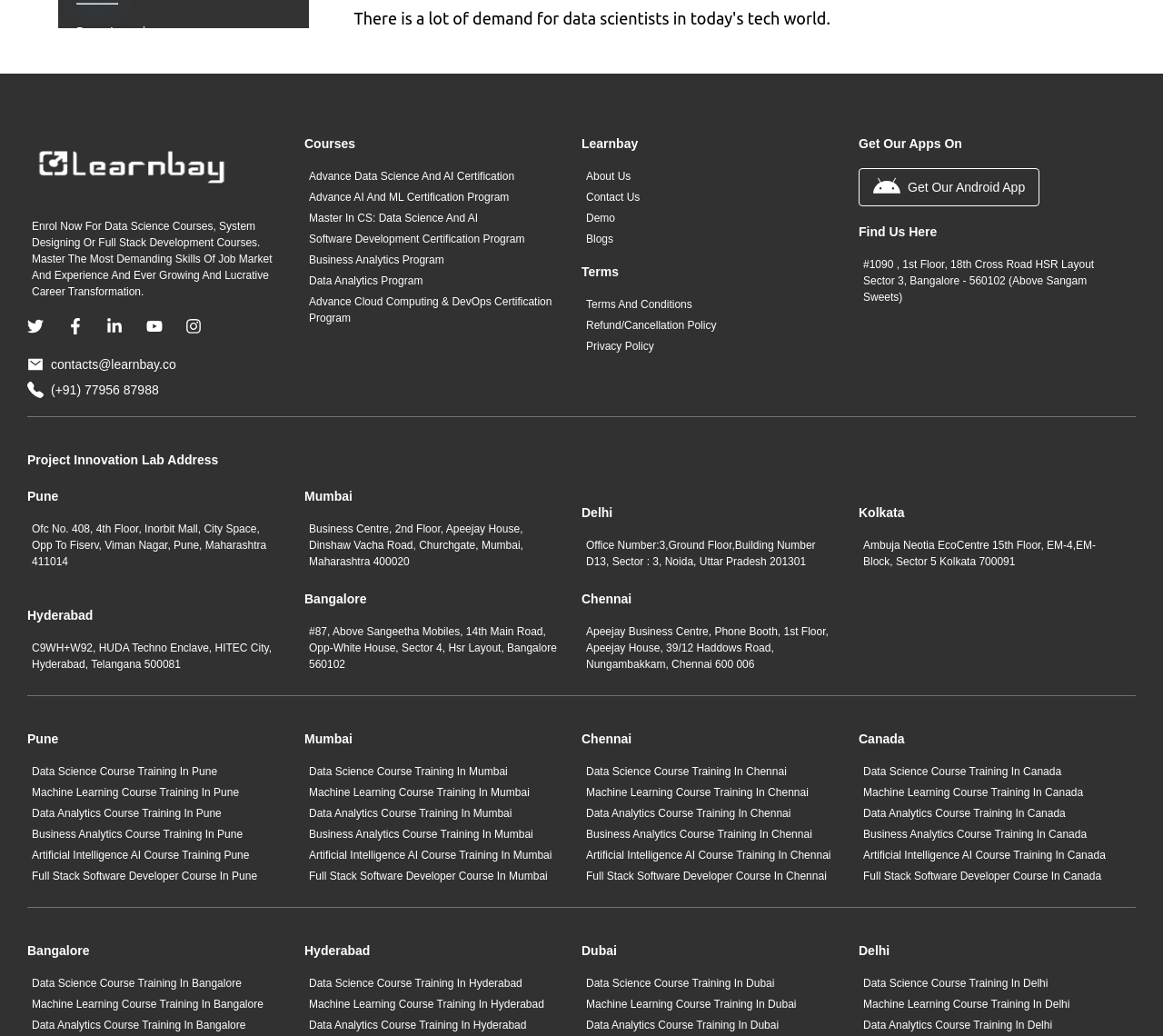Given the element description: "Software Development Certification Program", predict the bounding box coordinates of the UI element it refers to, using four float numbers between 0 and 1, i.e., [left, top, right, bottom].

[0.262, 0.223, 0.484, 0.239]